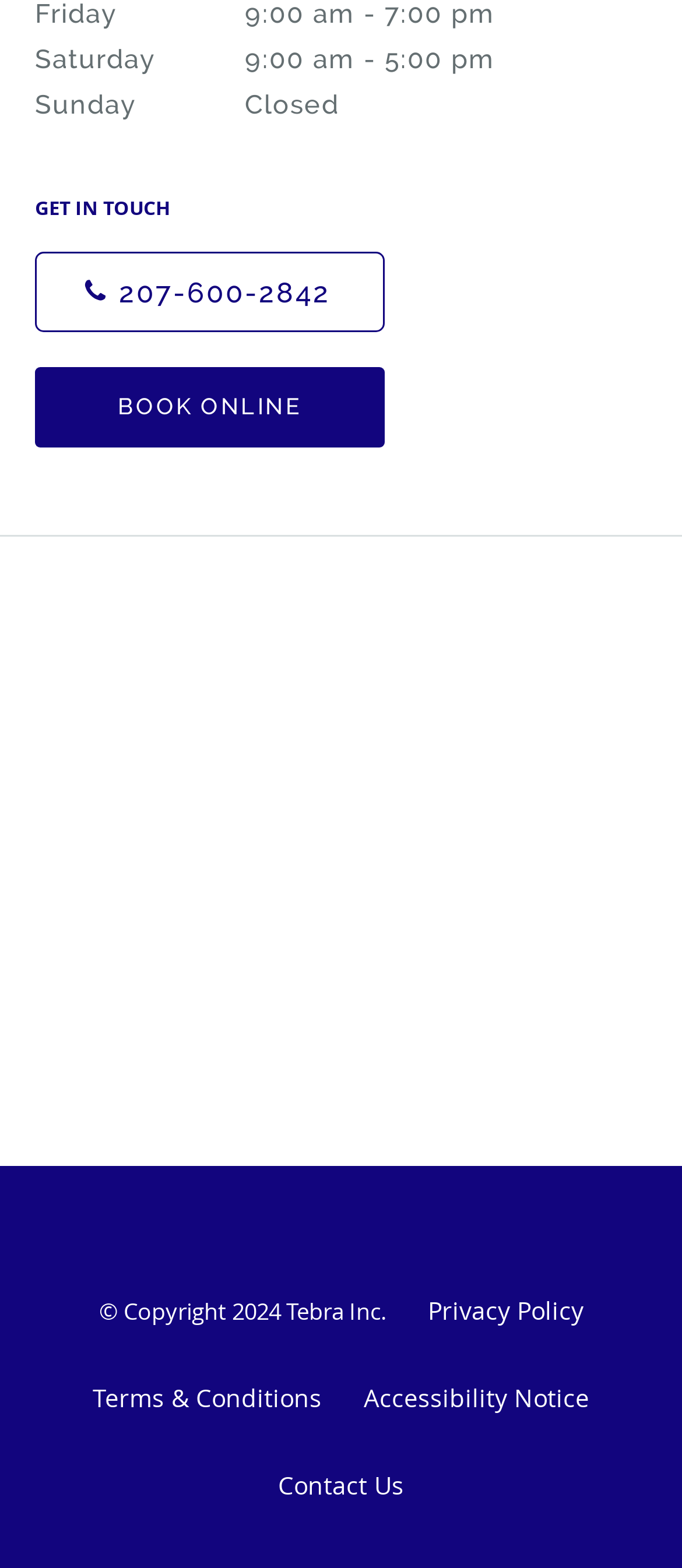What is the phone number to get in touch?
Please provide a single word or phrase based on the screenshot.

# 207-600-2842